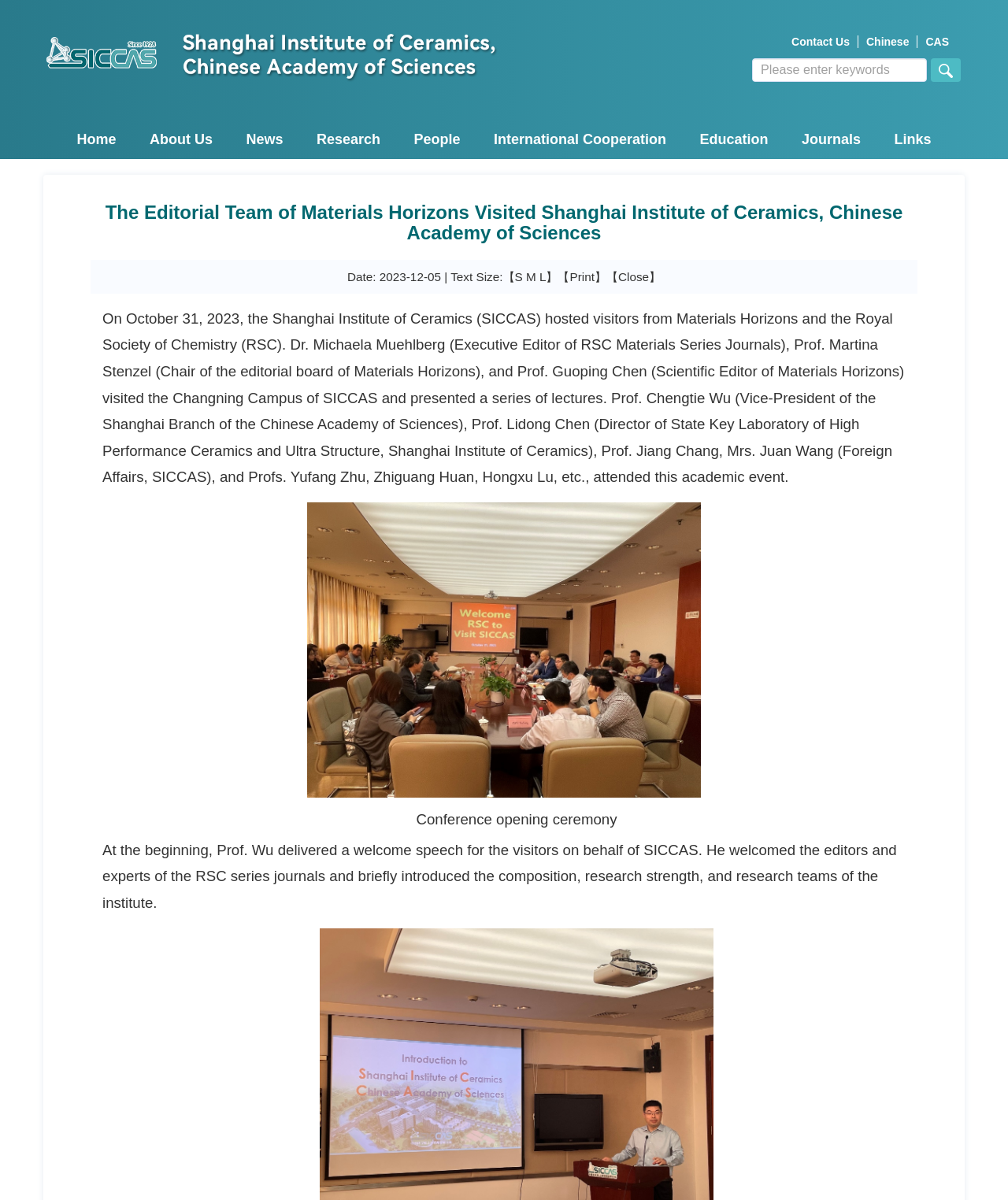Identify the bounding box coordinates of the specific part of the webpage to click to complete this instruction: "Go to the 'Home' page".

[0.064, 0.1, 0.127, 0.133]